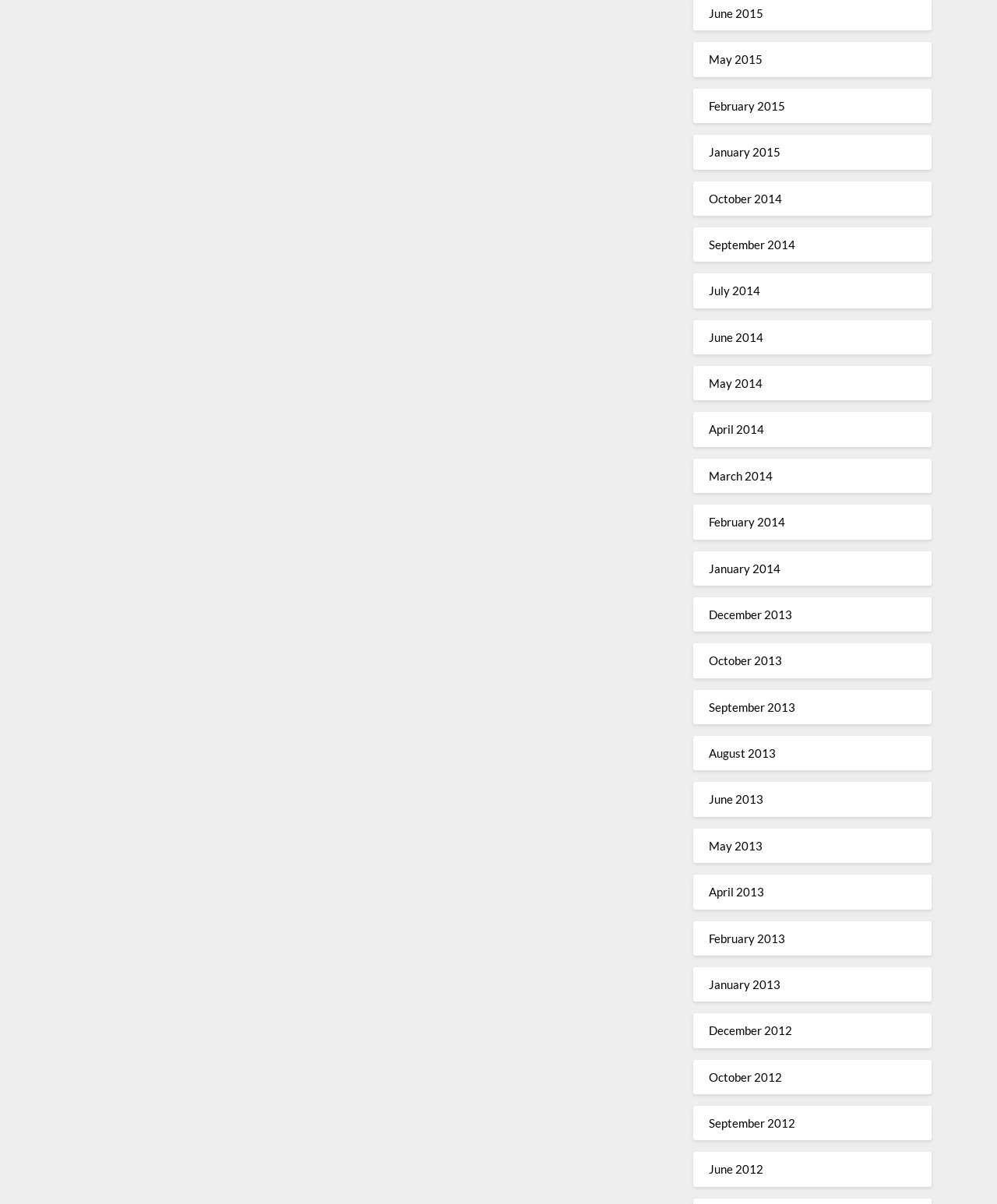Answer the following query concisely with a single word or phrase:
How many links are available on this webpage?

19